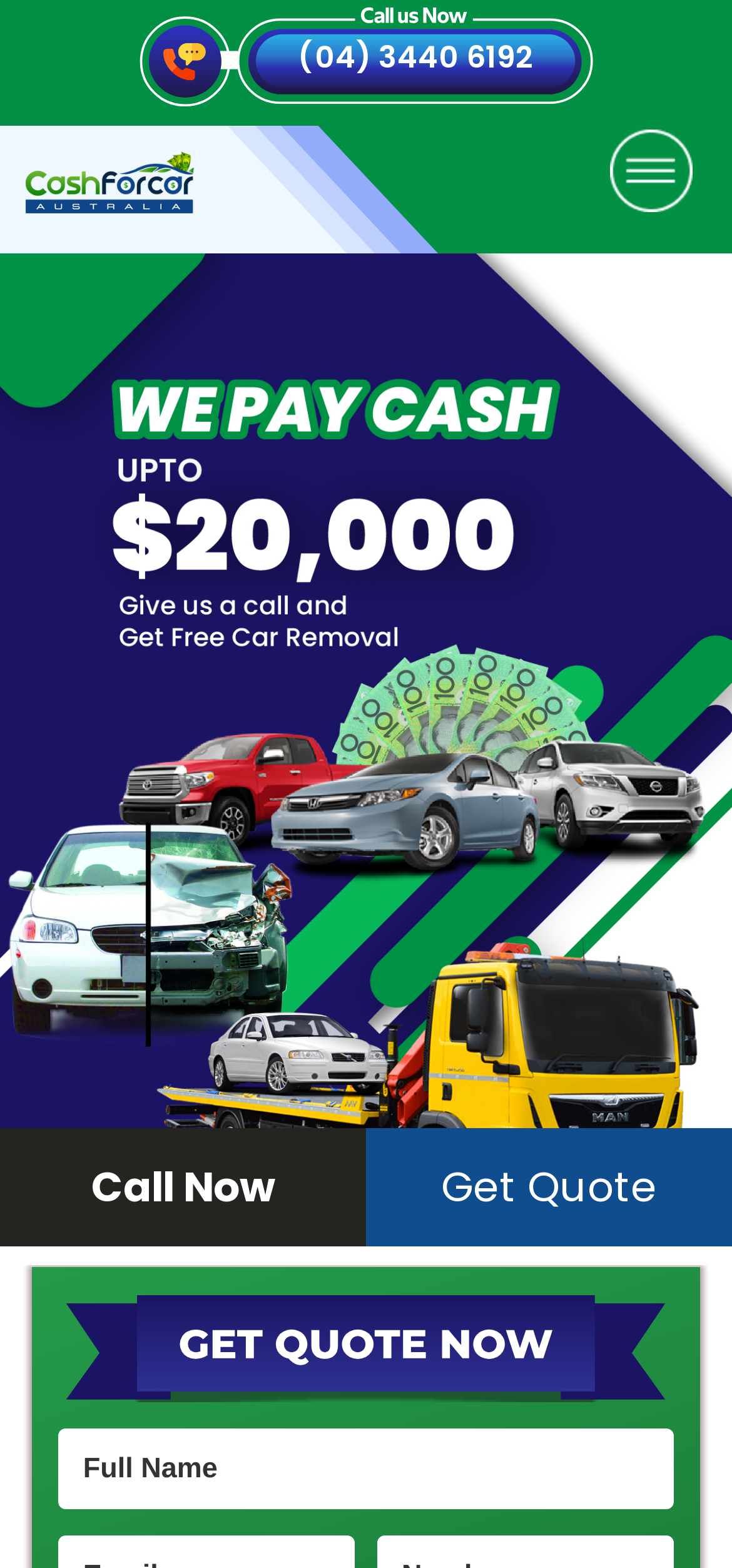Identify the bounding box of the HTML element described here: "name="aname" placeholder="Full Name"". Provide the coordinates as four float numbers between 0 and 1: [left, top, right, bottom].

[0.08, 0.911, 0.92, 0.963]